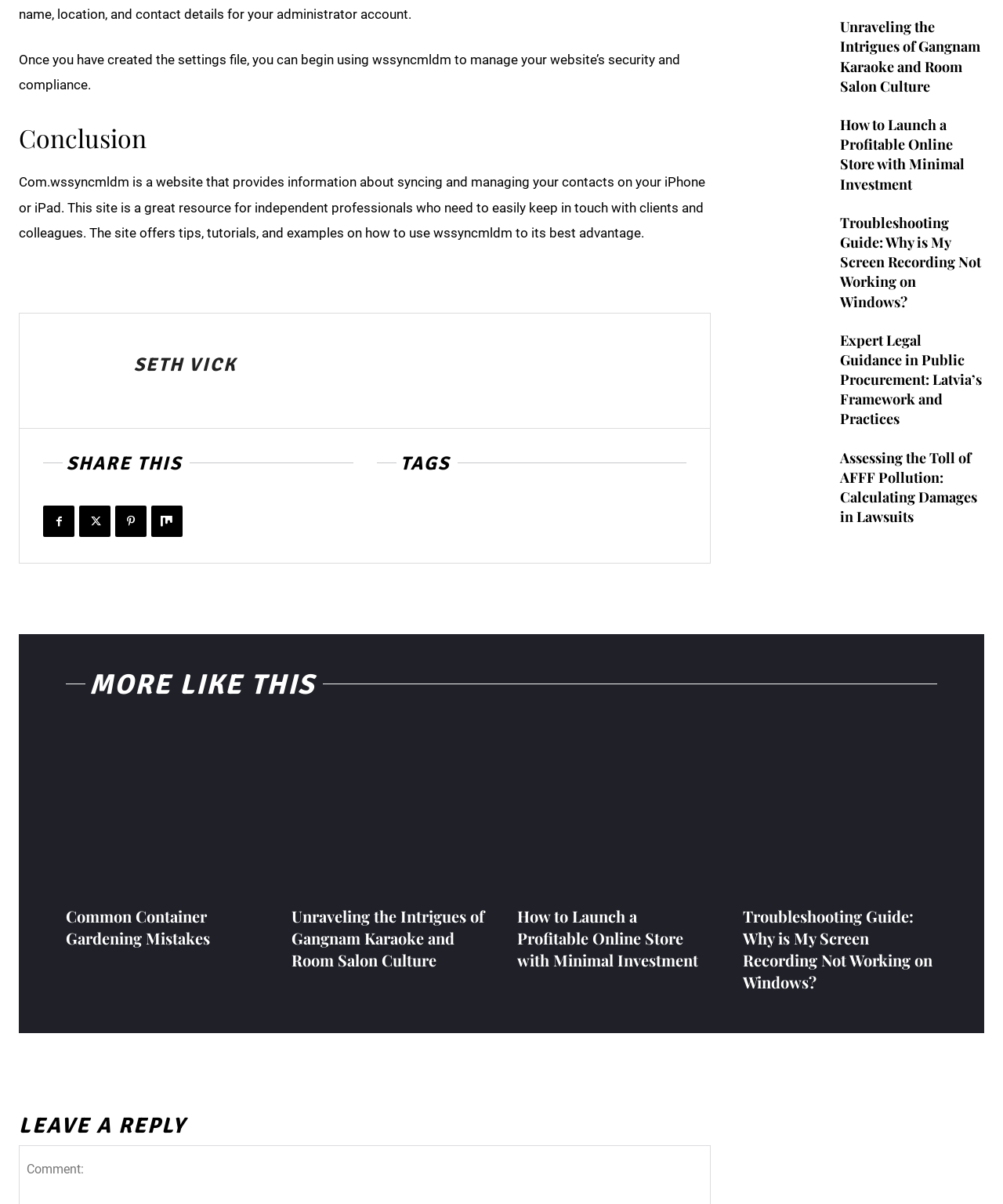Analyze the image and deliver a detailed answer to the question: What is the function of the TAGS section?

The TAGS section, located near the SHARE THIS section, likely serves to categorize the webpage's content, allowing users to quickly find related articles or topics.